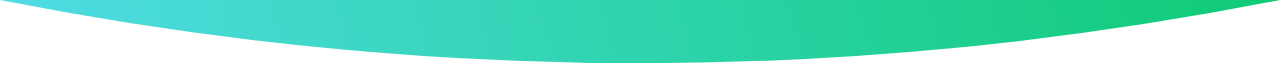Present a detailed portrayal of the image.

The image features a smooth, gradient wave design that transitions from a light teal to a vibrant green. This design element likely serves as a visually appealing backdrop for content on the webpage titled "How to Manage Components on AssetIT." The colorful curve adds a sense of dynamism and modernity, enhancing the overall aesthetic of the page while guiding the viewer's attention toward the information presented. This image exemplifies a contemporary design approach commonly used in digital interfaces to create an engaging user experience.